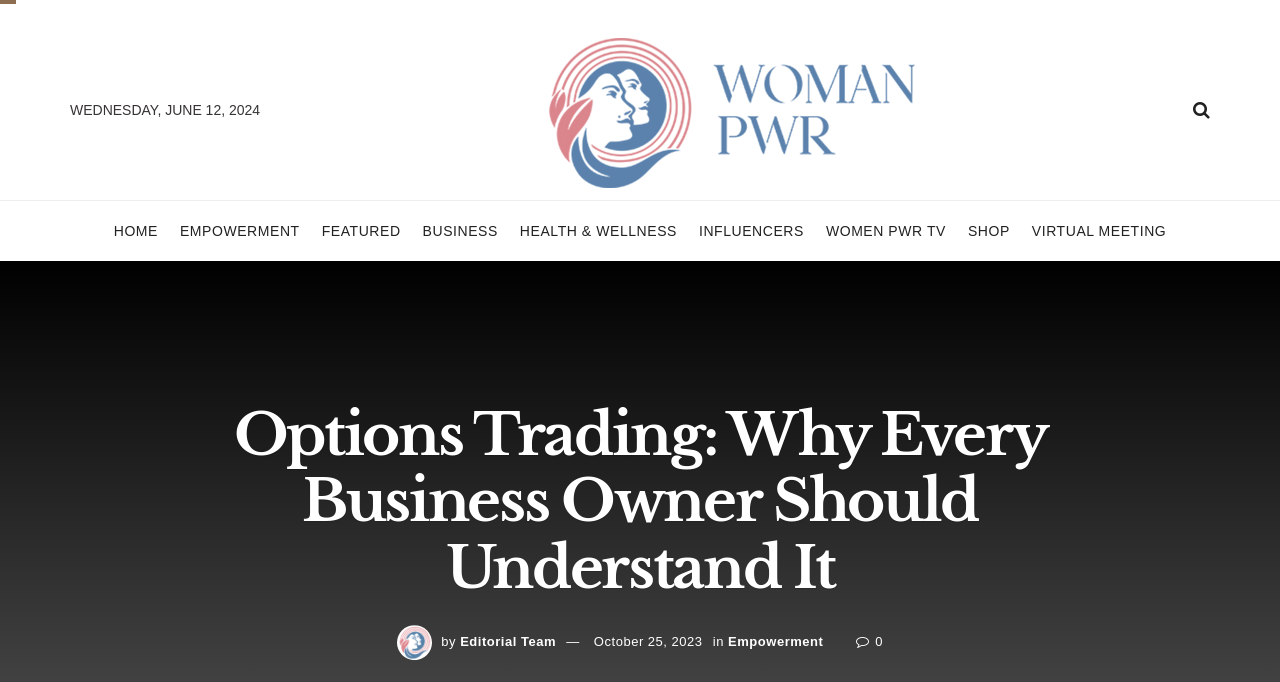Answer the question with a single word or phrase: 
What is the topic of the article?

Options Trading